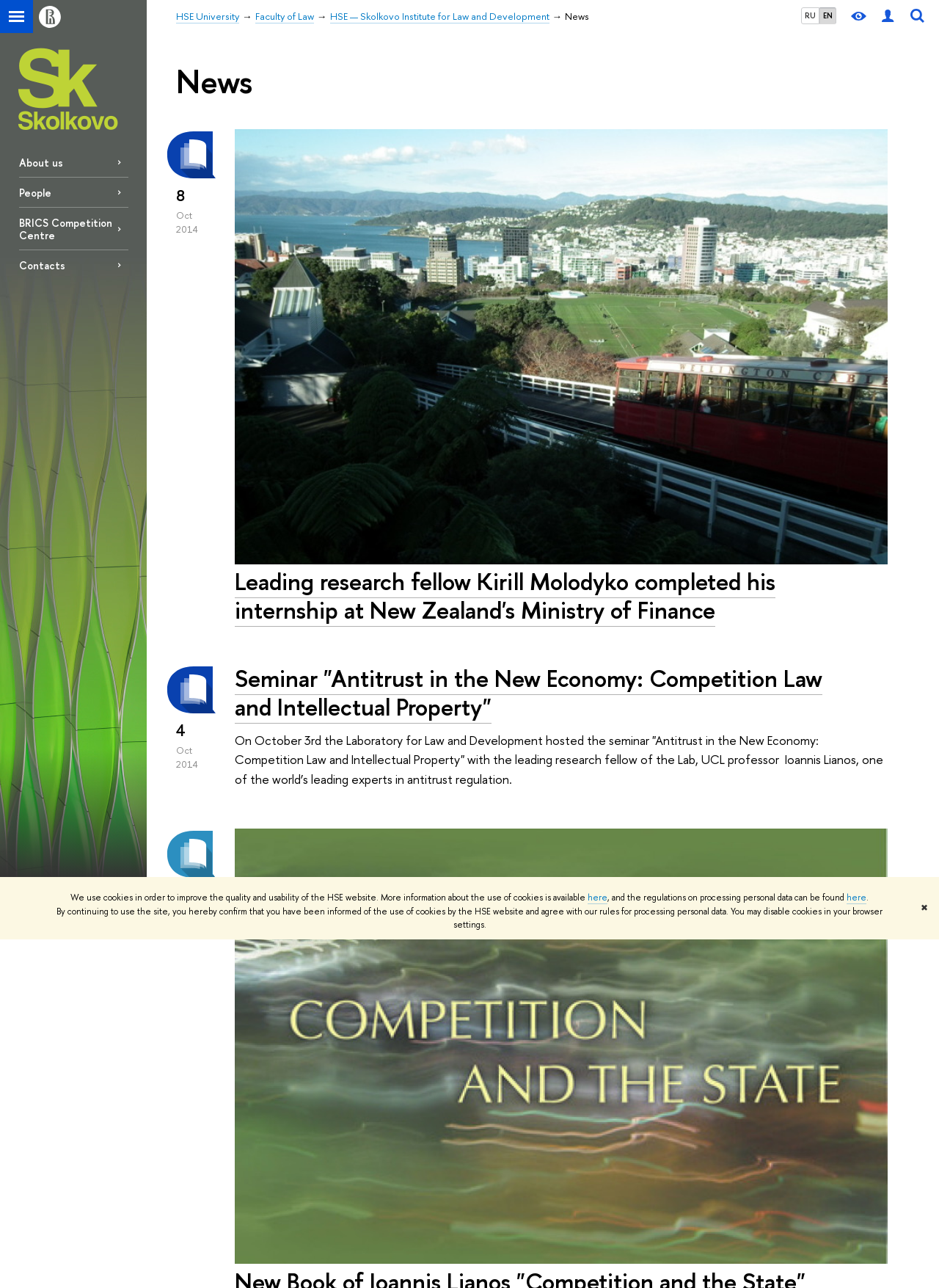Give a comprehensive overview of the webpage, including key elements.

This webpage appears to be a news page from the HSE University, specifically the Skolkovo Institute for Law and Development. At the top of the page, there is a notification about the use of cookies and personal data processing, with links to learn more. Below this, there is a menu bar with links to the university's main page, faculty of law, and the institute's page, as well as a search bar and a link to a user profile.

The main content of the page is a list of news articles, each with a heading, date, and a brief summary or image. There are three news articles on this page, each with a similar layout. The first article is about a research fellow's internship at New Zealand's Ministry of Finance, with an illustration image and a link to read more. The second article is about a seminar on antitrust in the new economy, with an image and a link to read more. The third article is about the release of a new book by Ioannis Lianos, with an illustration image.

On the left side of the page, there is a menu with links to other sections of the website, including "About us", "People", "BRICS Competition Centre", and "Contacts". There is also a description list with a single item, but its content is not specified.

At the very top of the page, there is a language selection menu with options for Russian and English. There is also a button for visually-impaired users and a link to the user profile.